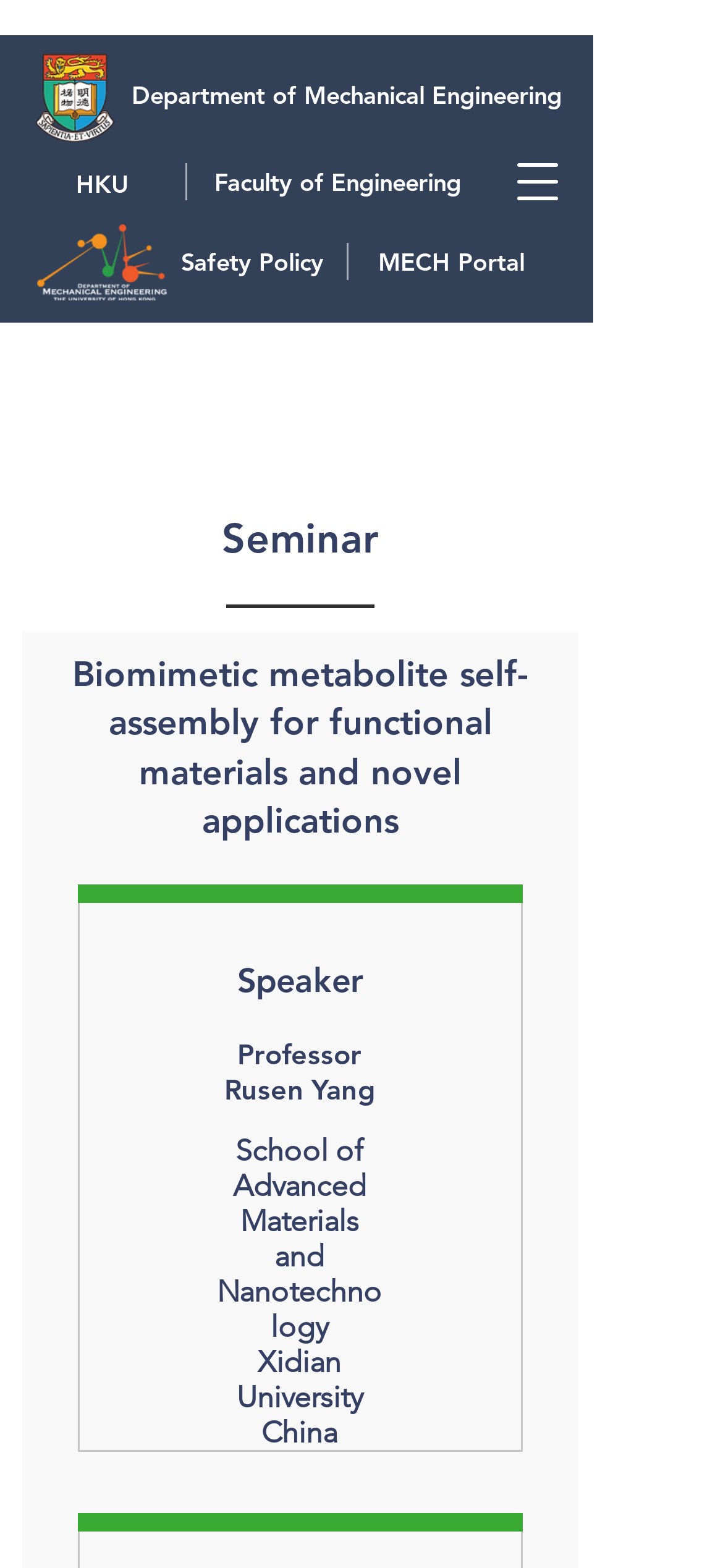Please specify the bounding box coordinates in the format (top-left x, top-left y, bottom-right x, bottom-right y), with all values as floating point numbers between 0 and 1. Identify the bounding box of the UI element described by: Department of Mechanical Engineering

[0.167, 0.045, 0.803, 0.076]